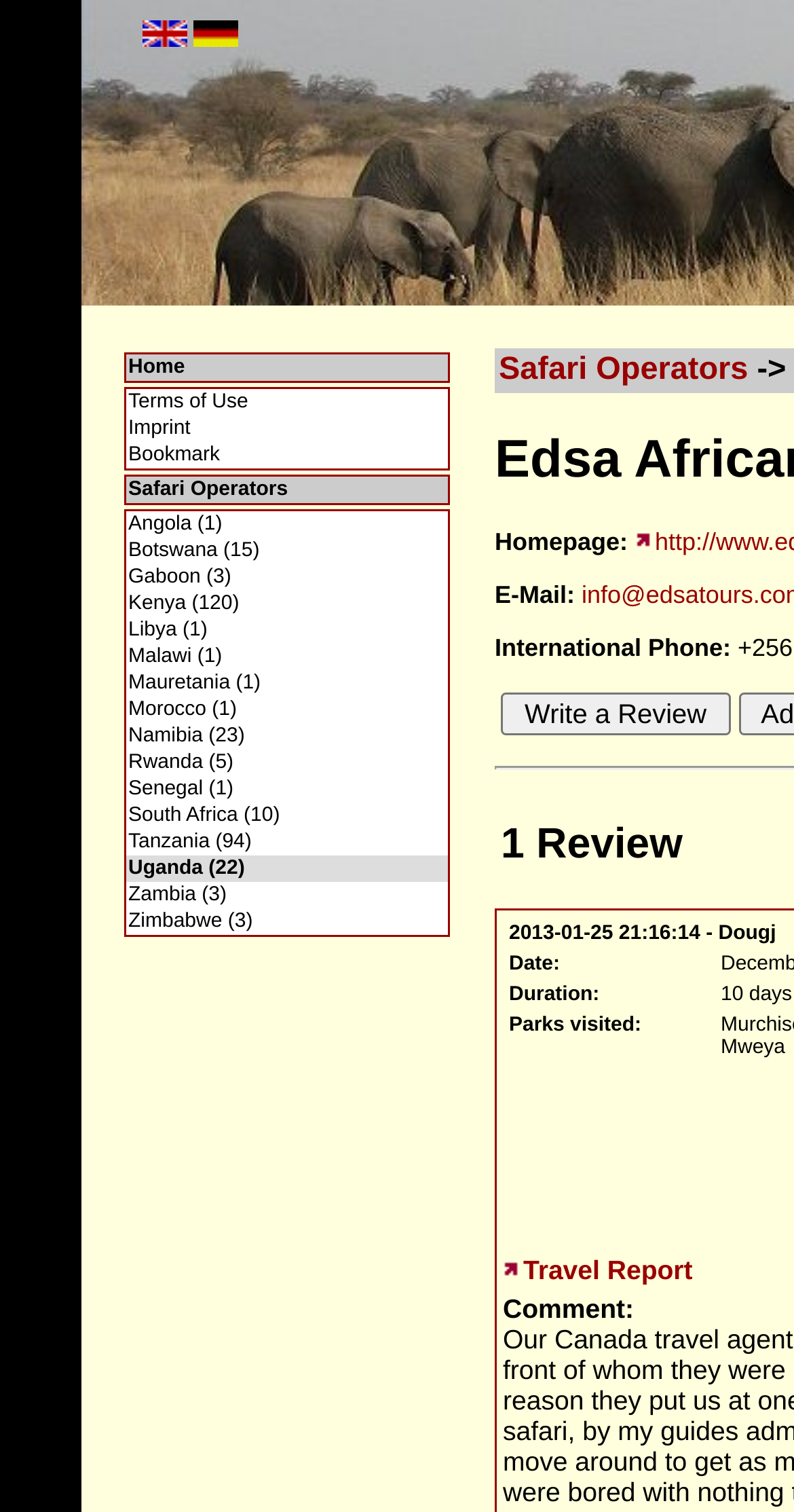Find the bounding box coordinates of the element to click in order to complete the given instruction: "Write a Review."

[0.631, 0.458, 0.92, 0.486]